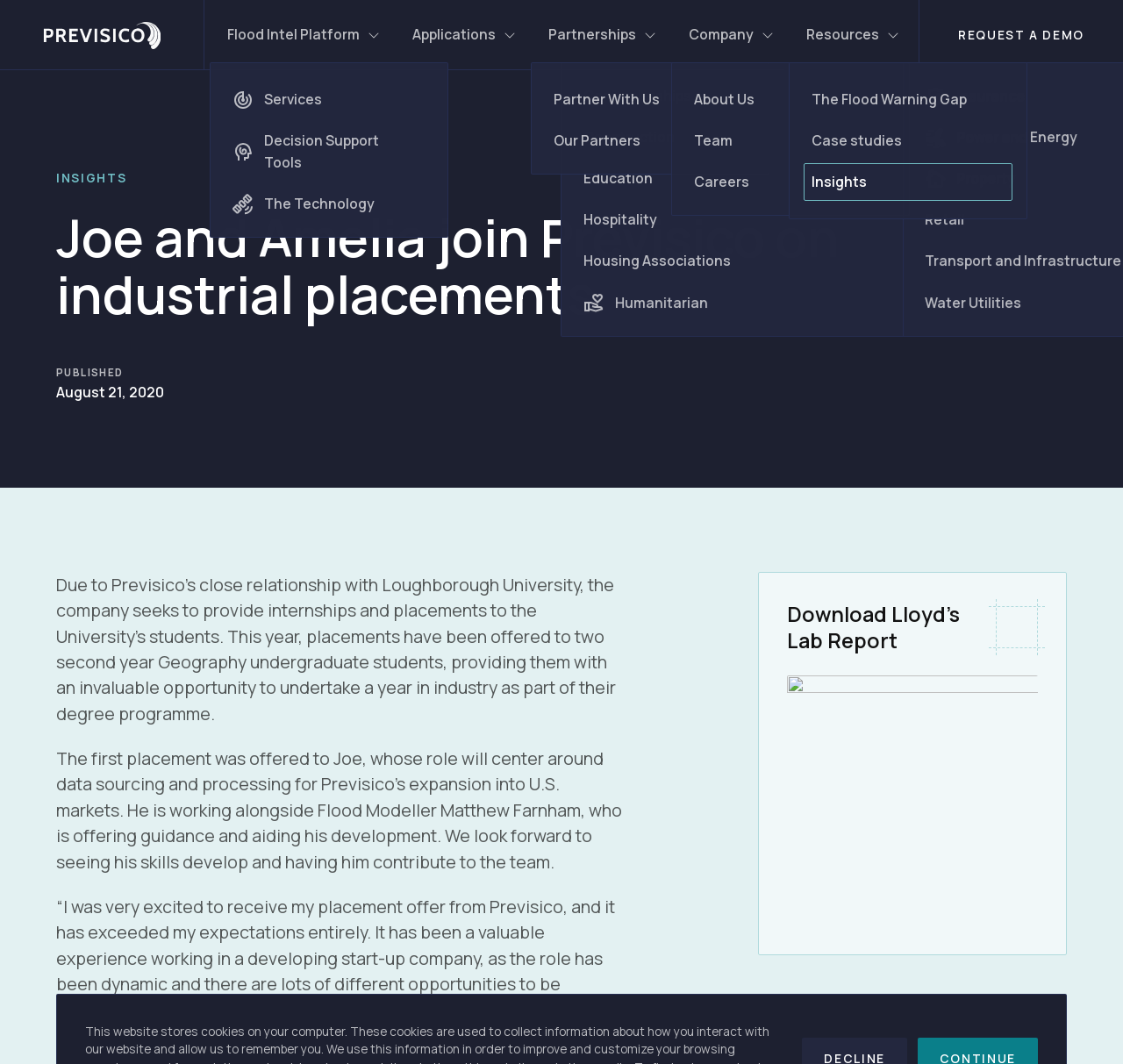Determine the webpage's heading and output its text content.

Joe and Amelia join Previsico on industrial placements